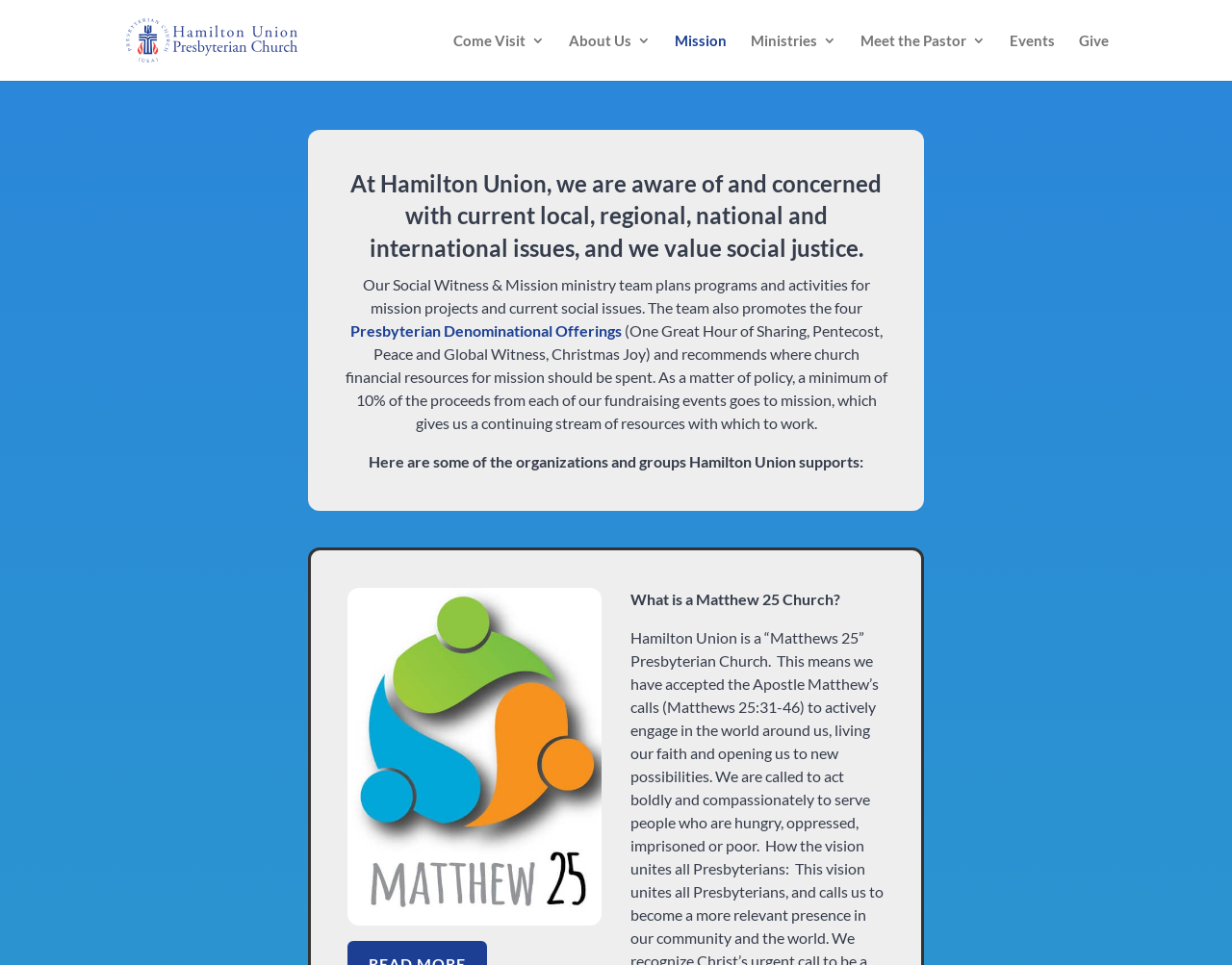Please find the bounding box for the UI element described by: "Presbyterian Denominational Offerings".

[0.284, 0.333, 0.504, 0.352]